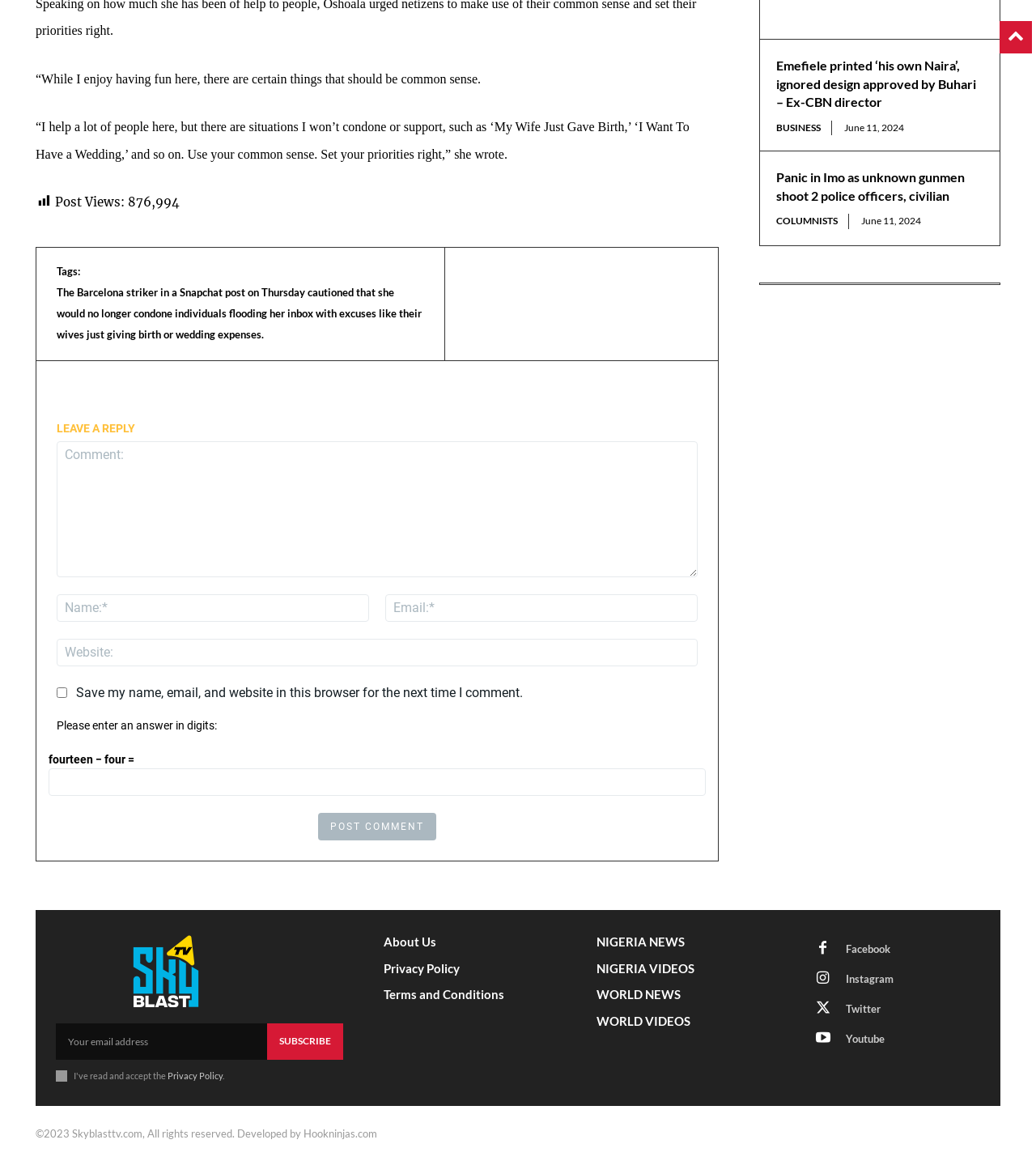Determine the bounding box coordinates for the clickable element required to fulfill the instruction: "Post a comment". Provide the coordinates as four float numbers between 0 and 1, i.e., [left, top, right, bottom].

[0.307, 0.7, 0.421, 0.724]